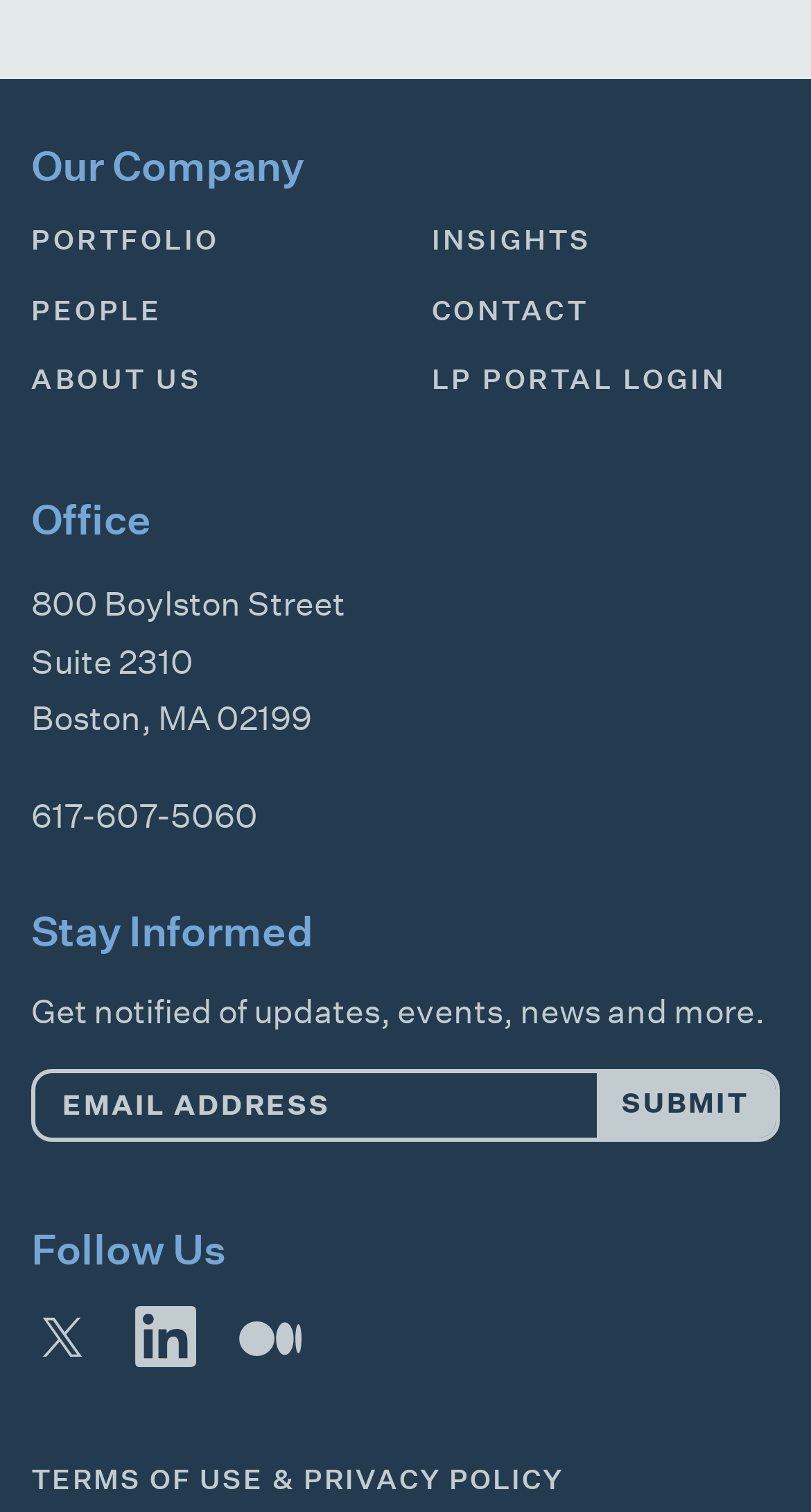Locate the bounding box coordinates of the element I should click to achieve the following instruction: "Click on PORTFOLIO".

[0.038, 0.147, 0.468, 0.173]